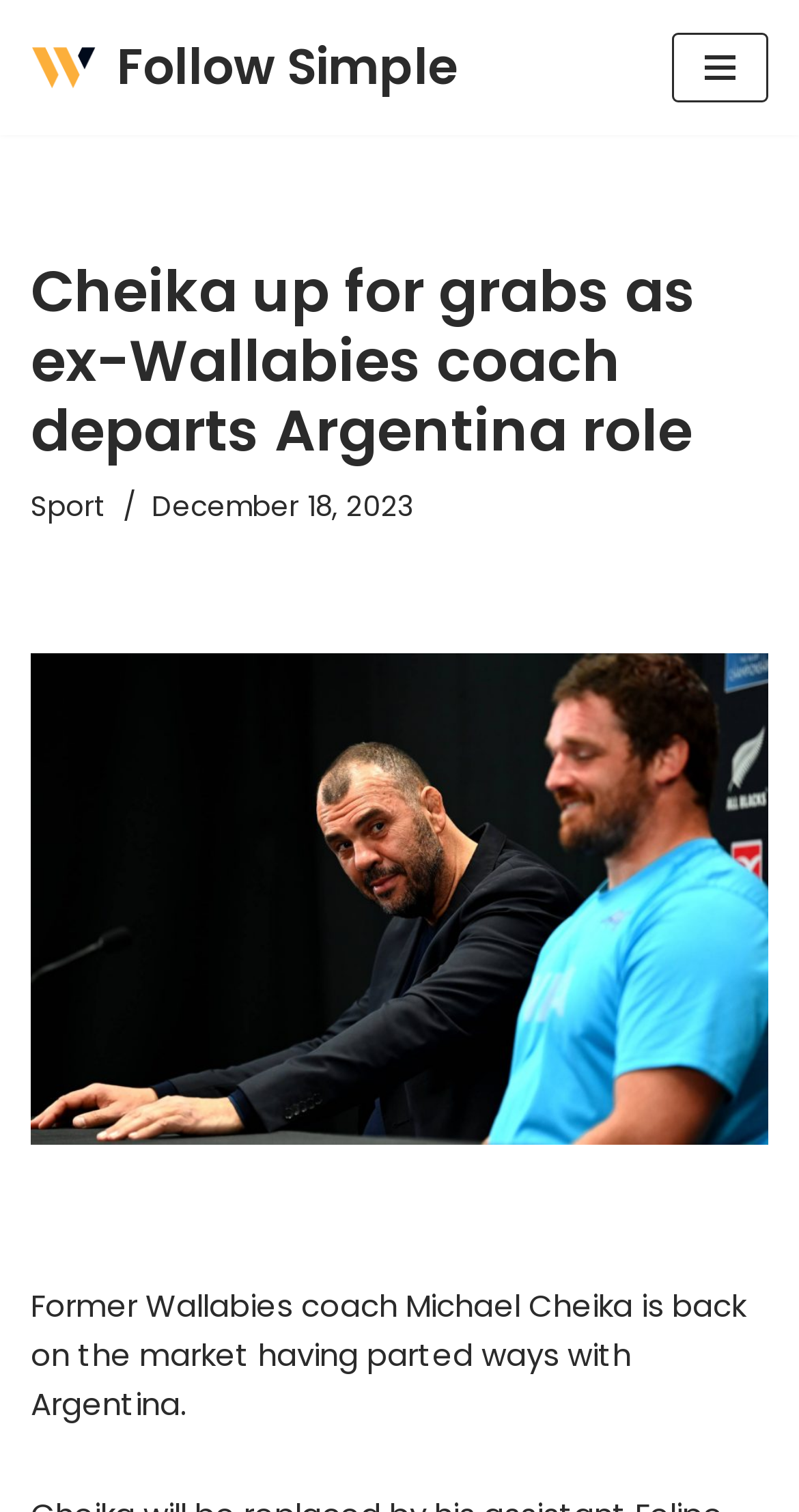Generate a thorough description of the webpage.

The webpage appears to be a news article or blog post about Michael Cheika, a former Wallabies coach, who has parted ways with Argentina. 

At the top left of the page, there is a link to "Skip to content". Next to it, on the top center, is a link to "Follow Simple", which is likely the website's name or a call-to-action. On the top right, there is a button labeled "Navigation Menu".

Below the top section, there is a heading that summarizes the article's content: "Cheika up for grabs as ex-Wallabies coach departs Argentina role". Underneath the heading, there is a link to the "Sport" category, indicating that the article belongs to the sports section. 

To the right of the "Sport" link, there is a timestamp showing the date "December 18, 2023", indicating when the article was published. 

The main content of the article starts below the timestamp, with a paragraph of text that provides more details about Michael Cheika's situation, stating that he is back on the market after parting ways with Argentina.